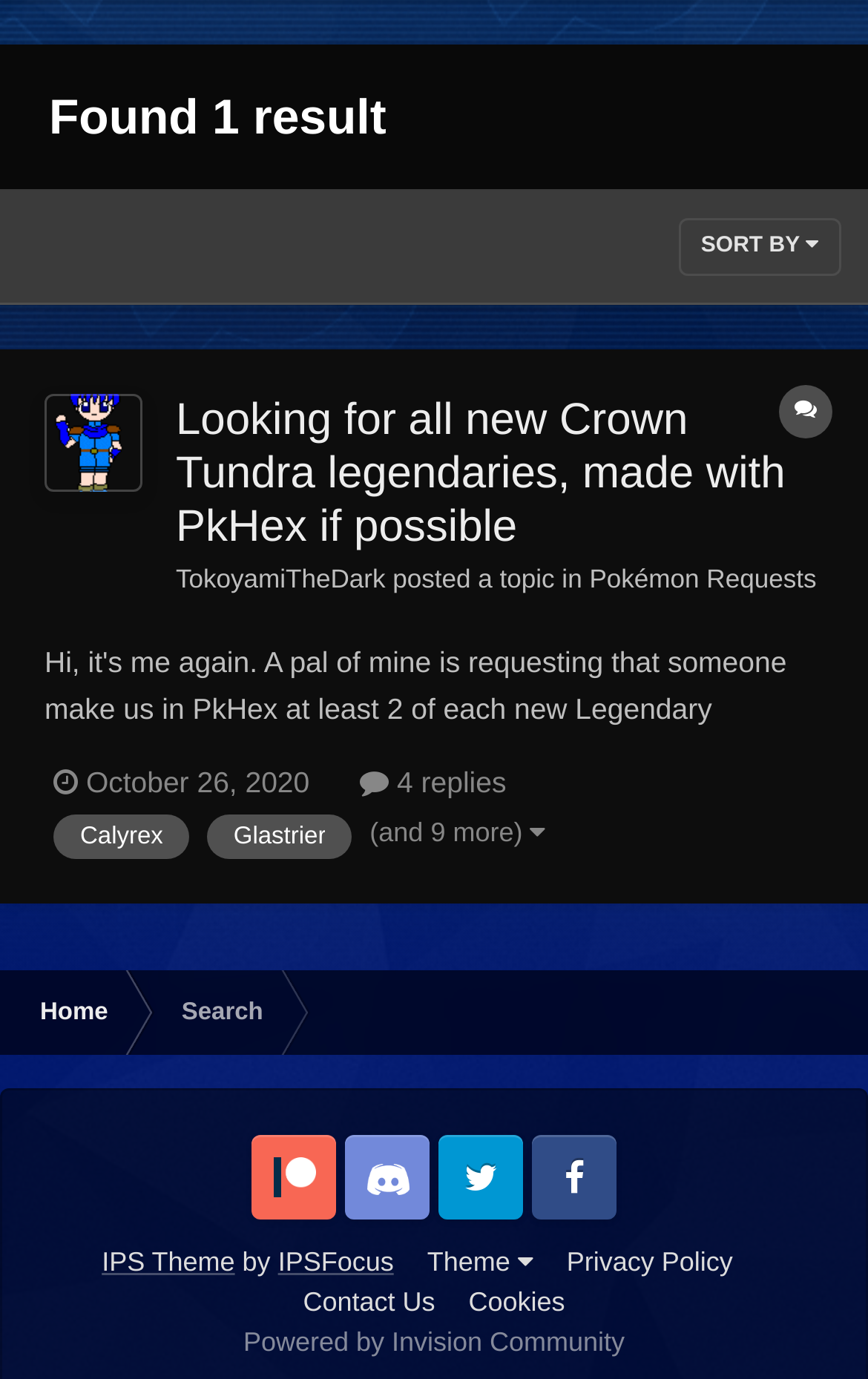Given the description "Search", provide the bounding box coordinates of the corresponding UI element.

[0.163, 0.704, 0.342, 0.765]